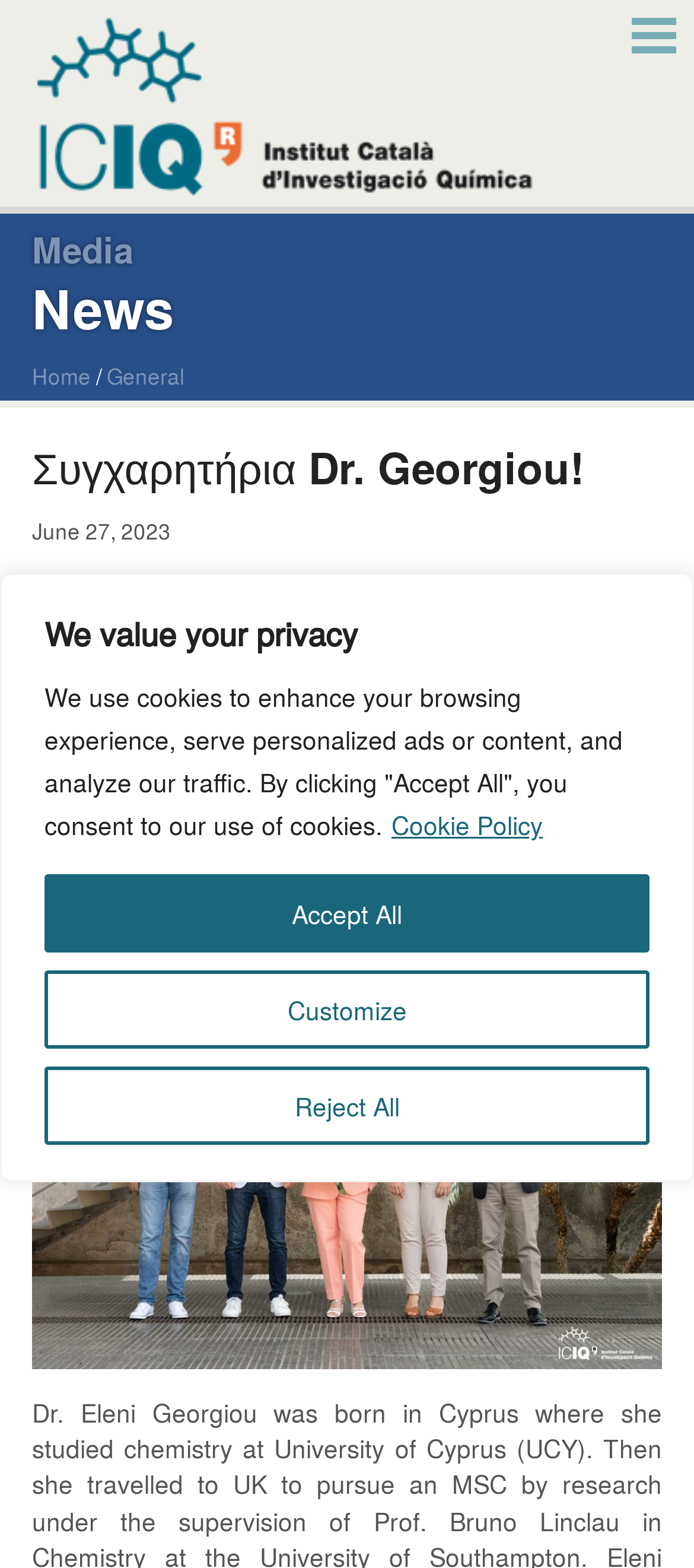Please specify the bounding box coordinates of the clickable region to carry out the following instruction: "Click the ICIQ link". The coordinates should be four float numbers between 0 and 1, in the format [left, top, right, bottom].

[0.051, 0.011, 0.776, 0.125]